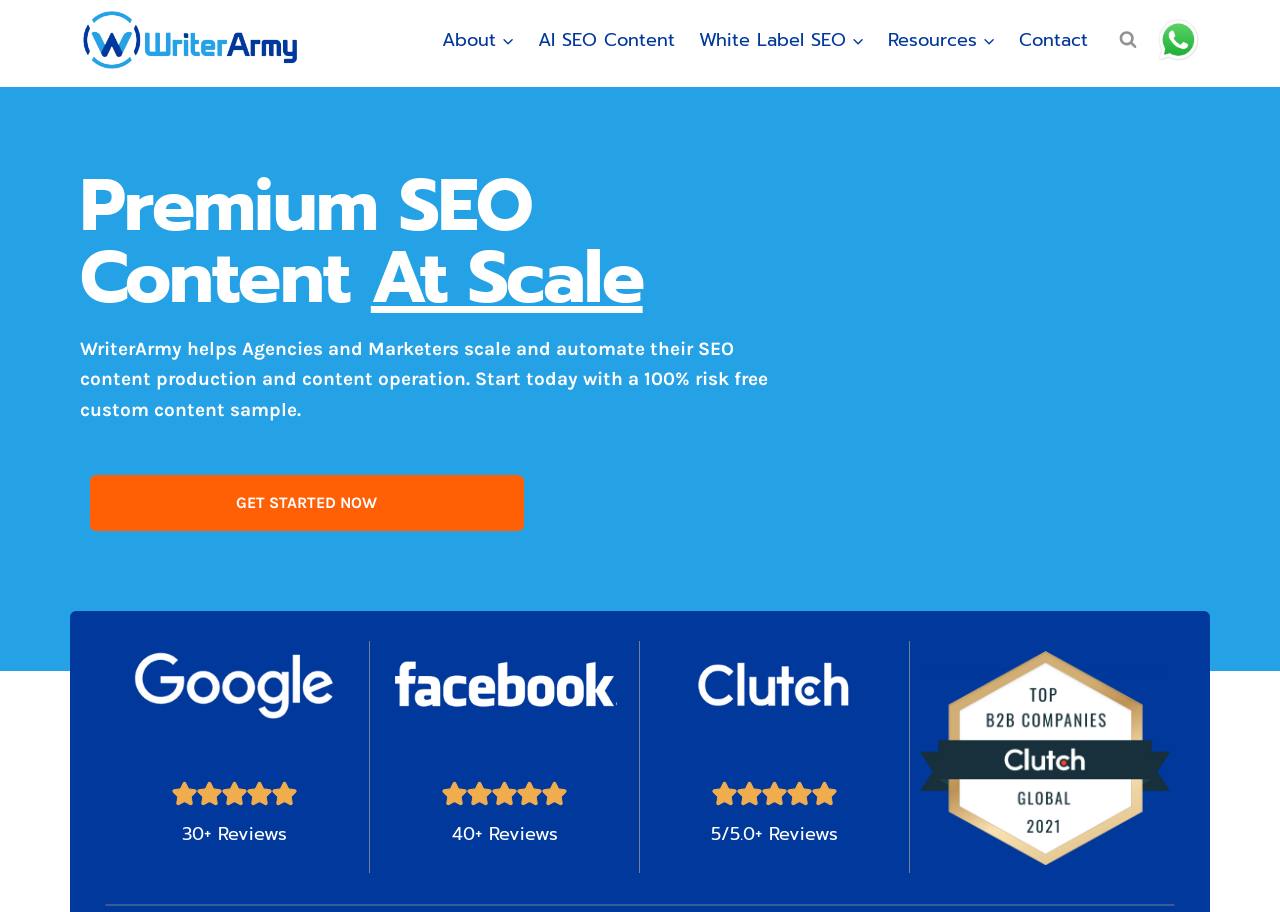Please identify the bounding box coordinates of the area I need to click to accomplish the following instruction: "Learn about the cancellation policy".

None